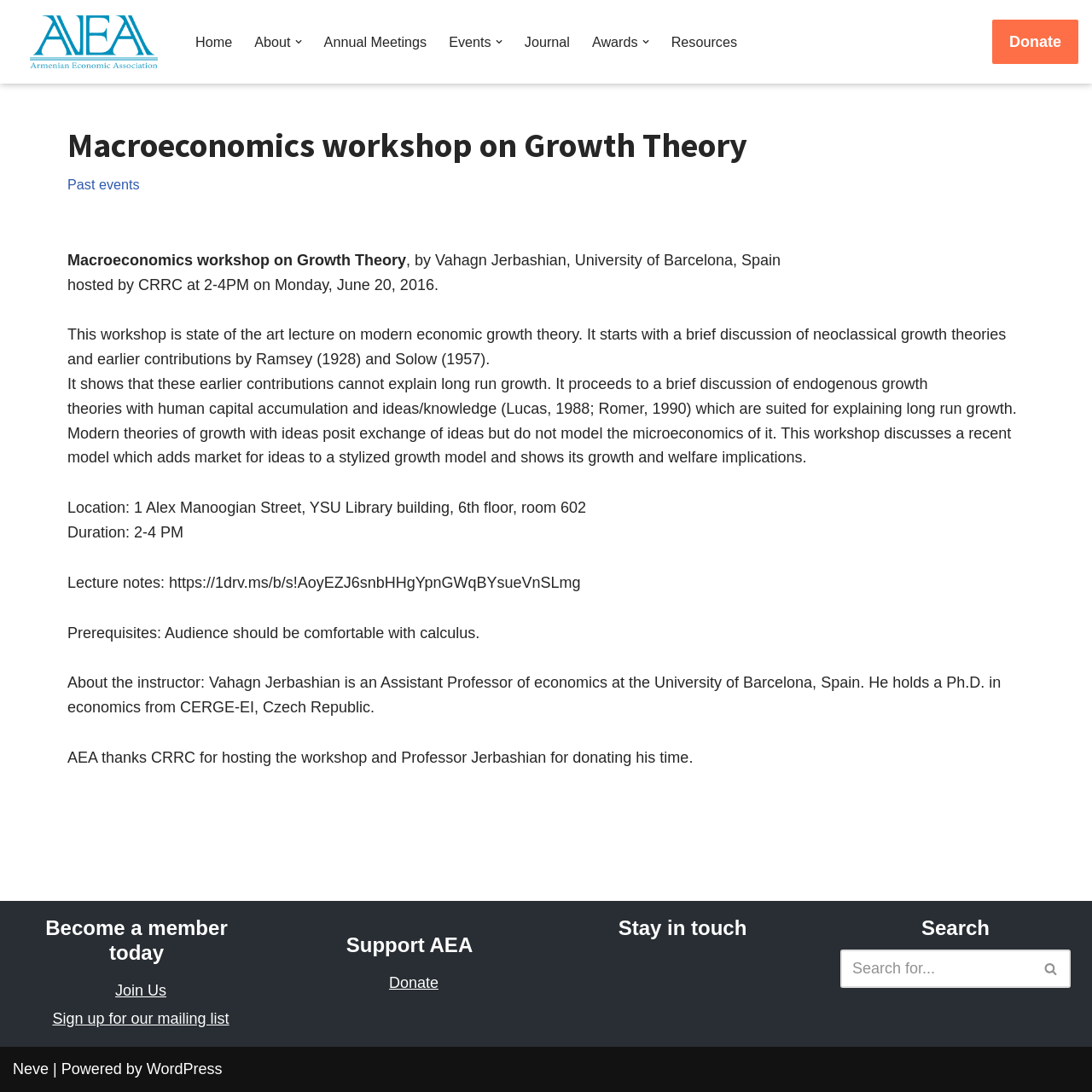Review the image closely and give a comprehensive answer to the question: Who is the instructor of the workshop?

The webpage mentions 'About the instructor: Vahagn Jerbashian is an Assistant Professor of economics at the University of Barcelona, Spain.' which indicates that Vahagn Jerbashian is the instructor of the workshop.